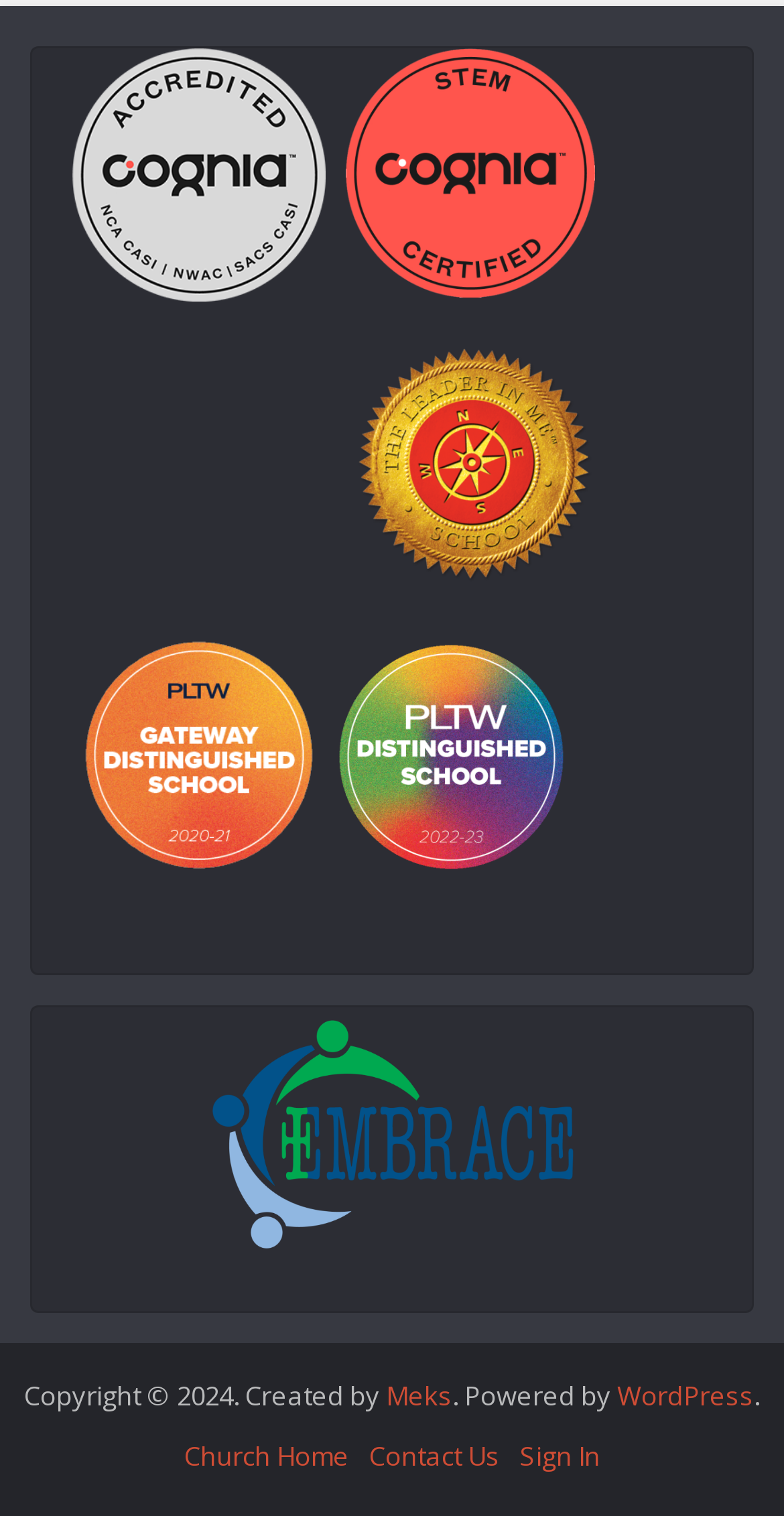Provide a thorough and detailed response to the question by examining the image: 
How many links are in the footer?

I counted the number of link elements in the footer section of the webpage, which are 'Church Home', 'Contact Us', 'Sign In', 'Meks', 'WordPress', and two other links. Therefore, there are 7 links in the footer.